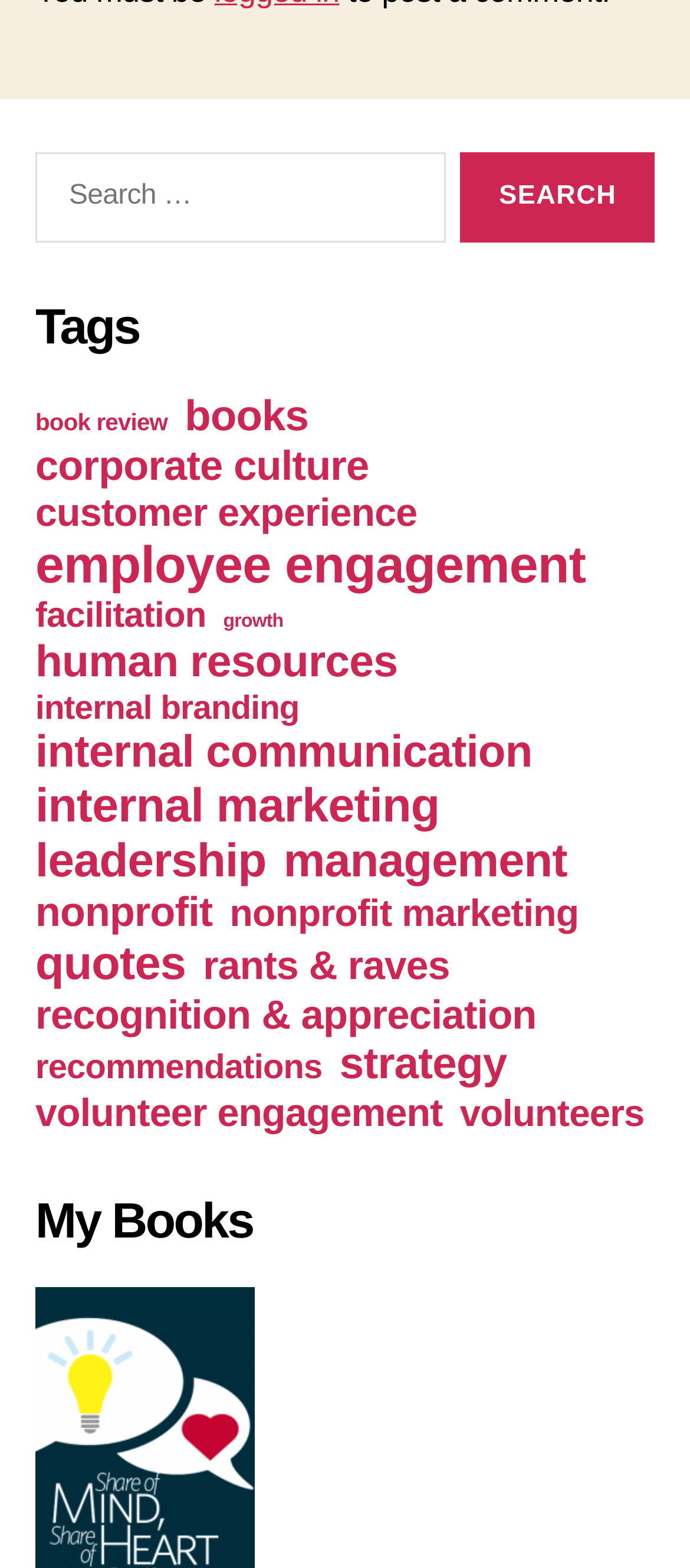Please respond to the question using a single word or phrase:
Is there a tag for 'books'?

Yes